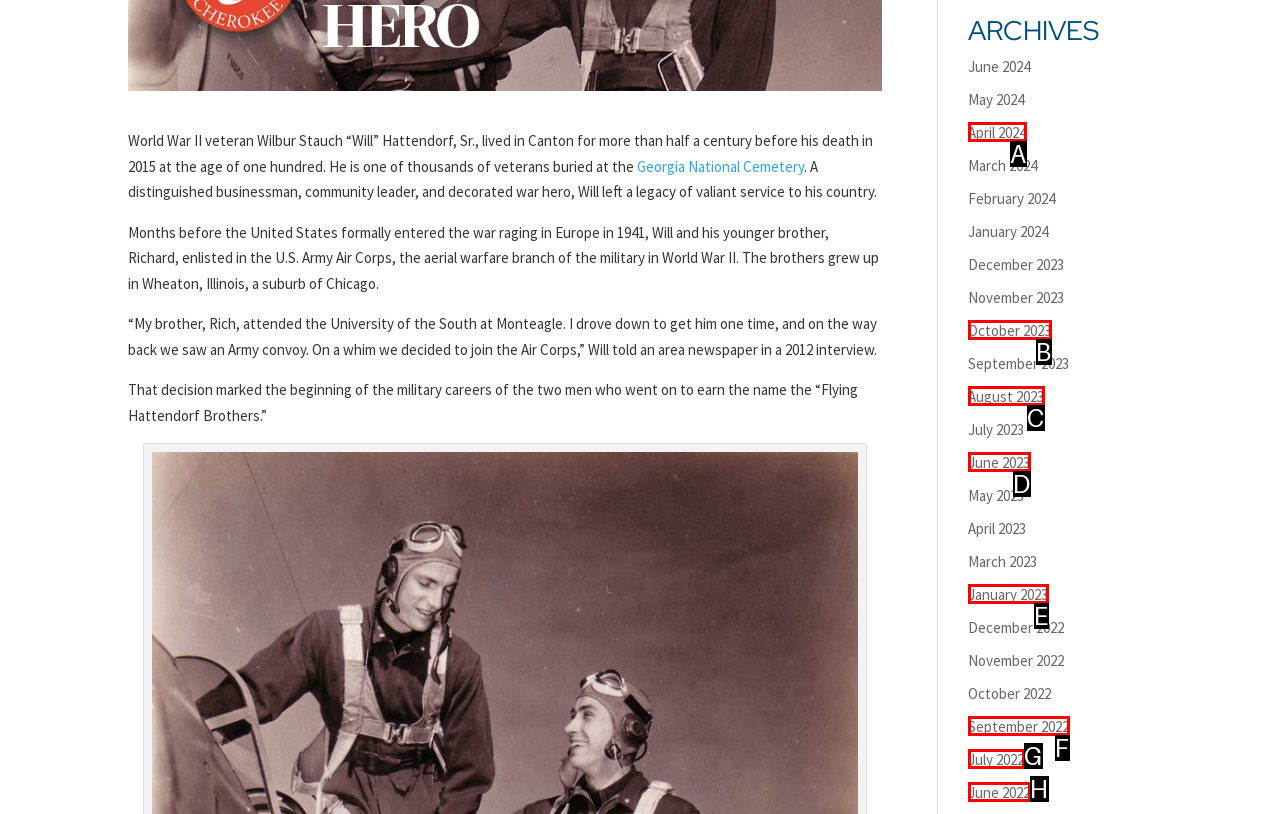Which option best describes: June 2022
Respond with the letter of the appropriate choice.

H